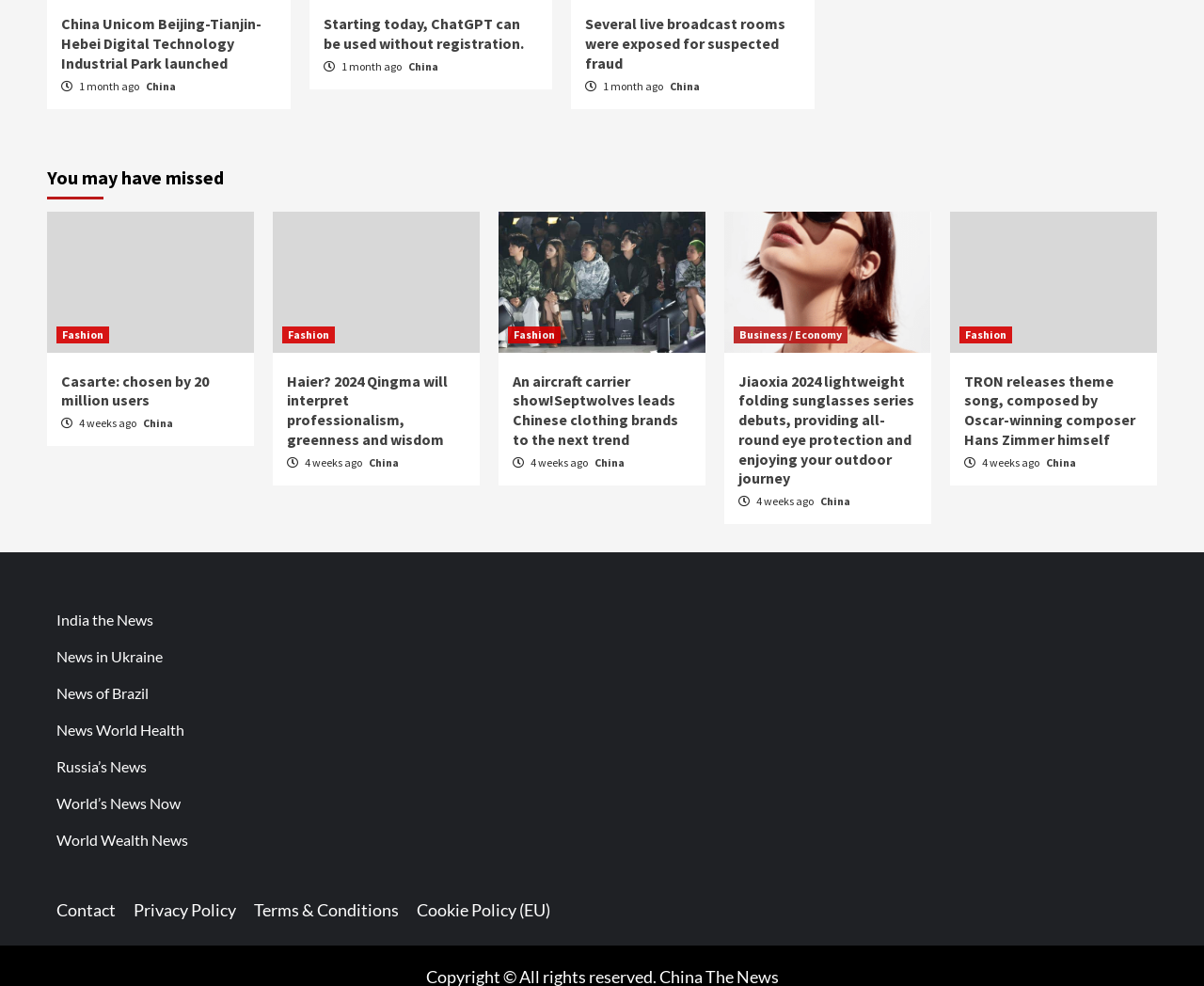Pinpoint the bounding box coordinates of the area that must be clicked to complete this instruction: "Browse the 'Fashion' category".

[0.047, 0.331, 0.091, 0.348]